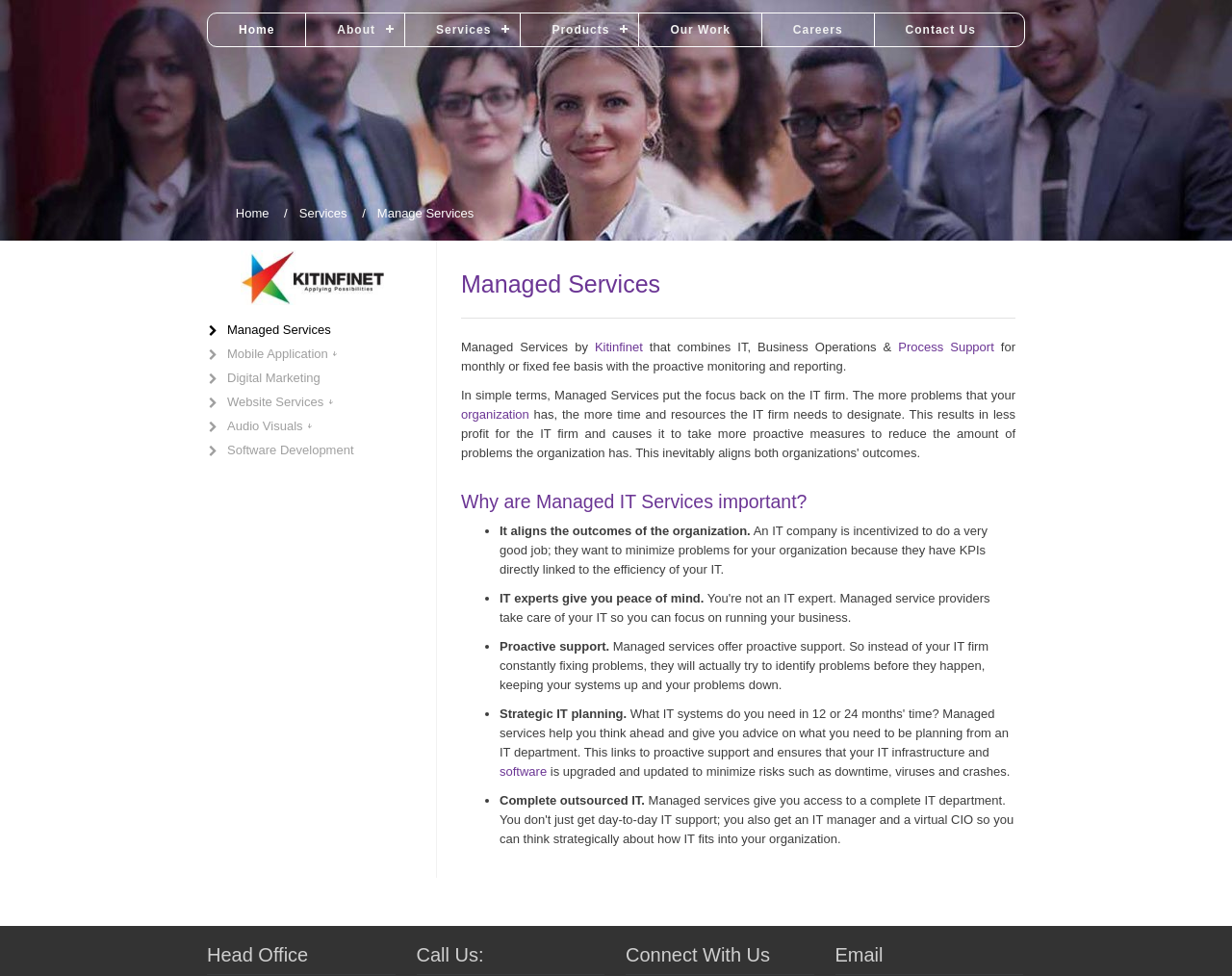Locate the bounding box coordinates of the clickable element to fulfill the following instruction: "Learn about Managed Services". Provide the coordinates as four float numbers between 0 and 1 in the format [left, top, right, bottom].

[0.374, 0.276, 0.824, 0.326]